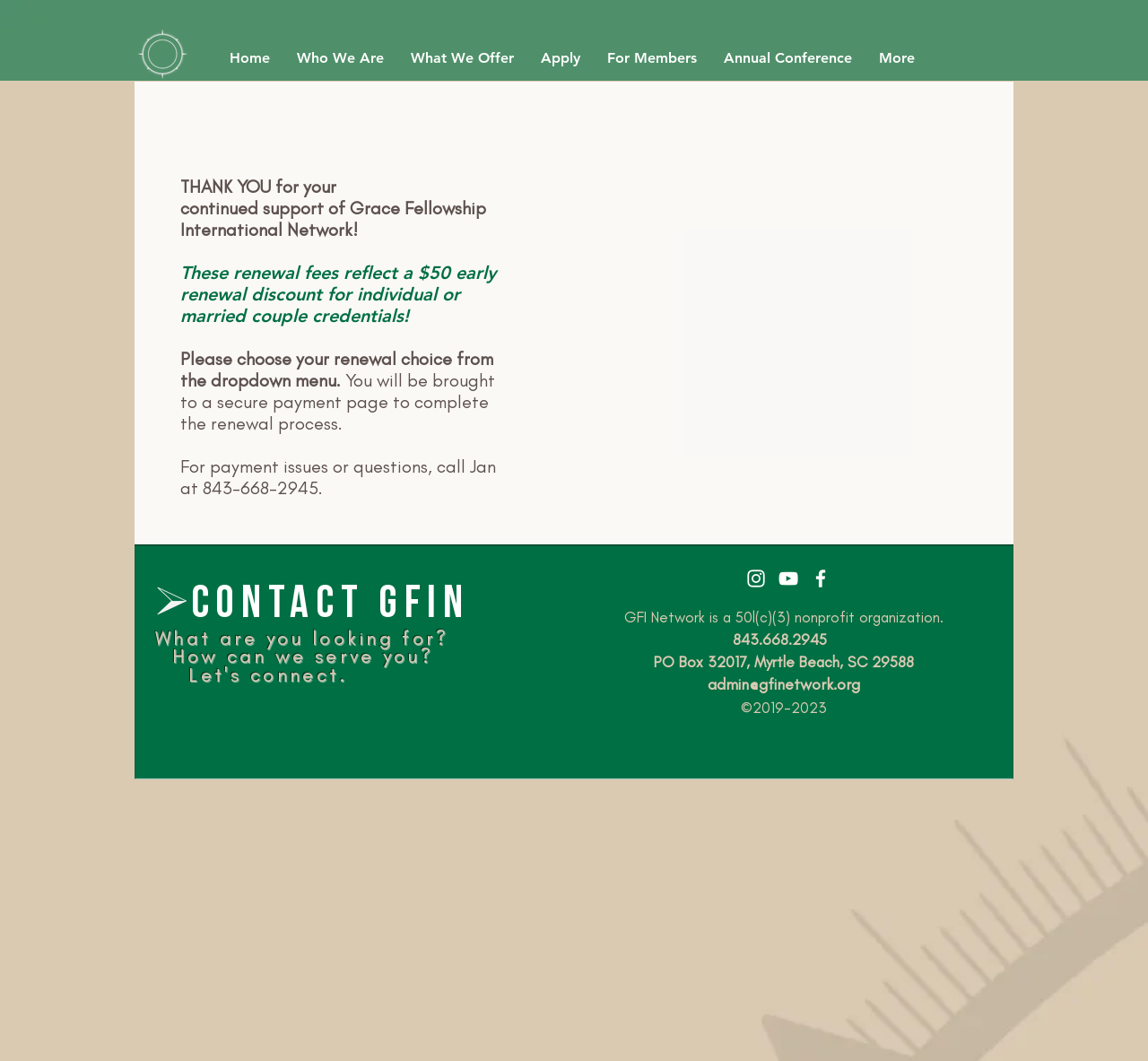Given the element description aria-label="Reddit" title="Reddit", identify the bounding box coordinates for the UI element on the webpage screenshot. The format should be (top-left x, top-left y, bottom-right x, bottom-right y), with values between 0 and 1.

None